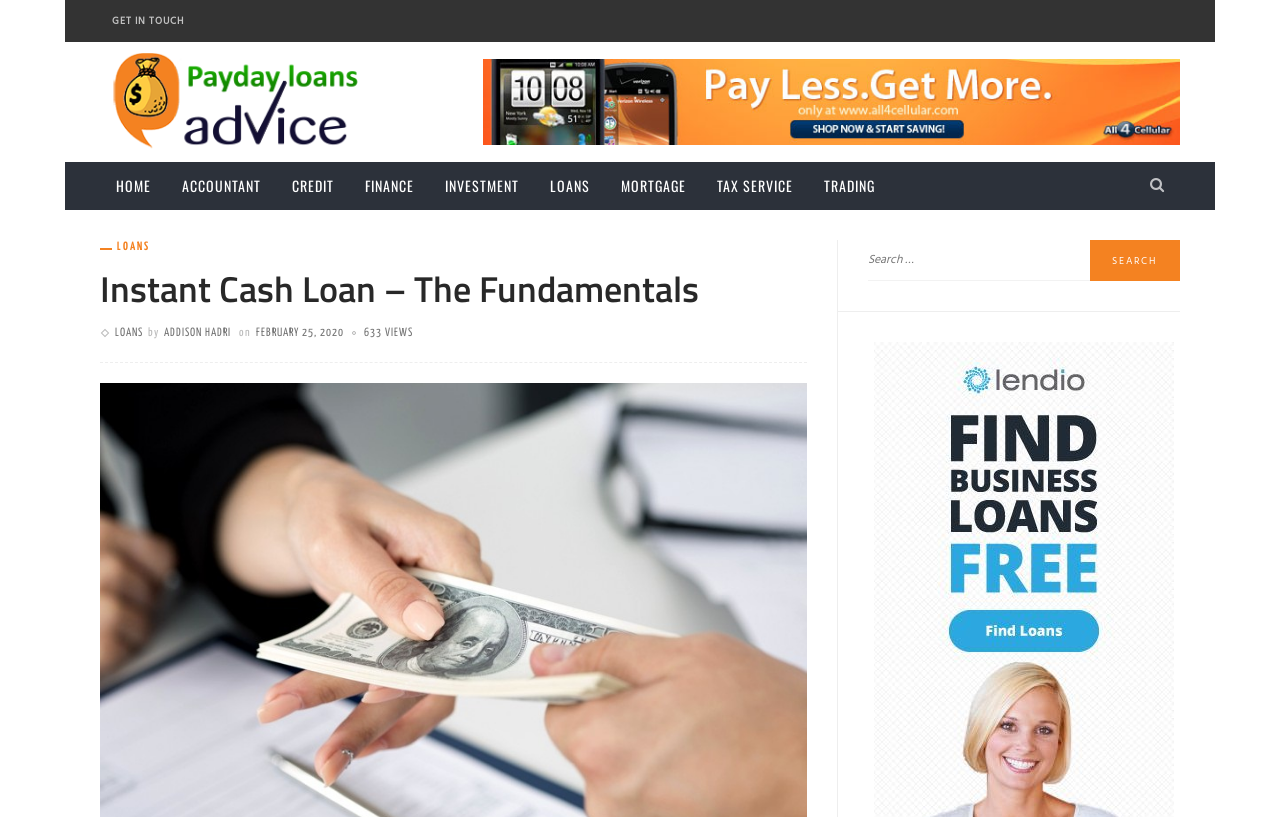Offer an extensive depiction of the webpage and its key elements.

This webpage is about payday loans advice and provides information on instant cash loans. At the top left corner, there is a link to "GET IN TOUCH". Below it, there is a layout table that spans most of the width of the page. Within this table, there is a link to "Payday Loans Advice – payday Advice You Can Trust" accompanied by an image with the same description. To the right of this image, there is another image with the same description.

Above the main content area, there is a navigation menu with links to various sections, including "HOME", "ACCOUNTANT", "CREDIT", "FINANCE", "INVESTMENT", "LOANS", "MORTGAGE", "TAX SERVICE", and "TRADING". At the end of this menu, there is a link with a font awesome icon.

The main content area starts with a heading "Instant Cash Loan – The Fundamentals". Below the heading, there are three links to "LOANS" and a byline that reads "by ADDISON HADRI on FEBRUARY 25, 2020". The byline also includes the number of views, "633 VIEWS".

On the right side of the page, there is a search bar with a button labeled "SEARCH".